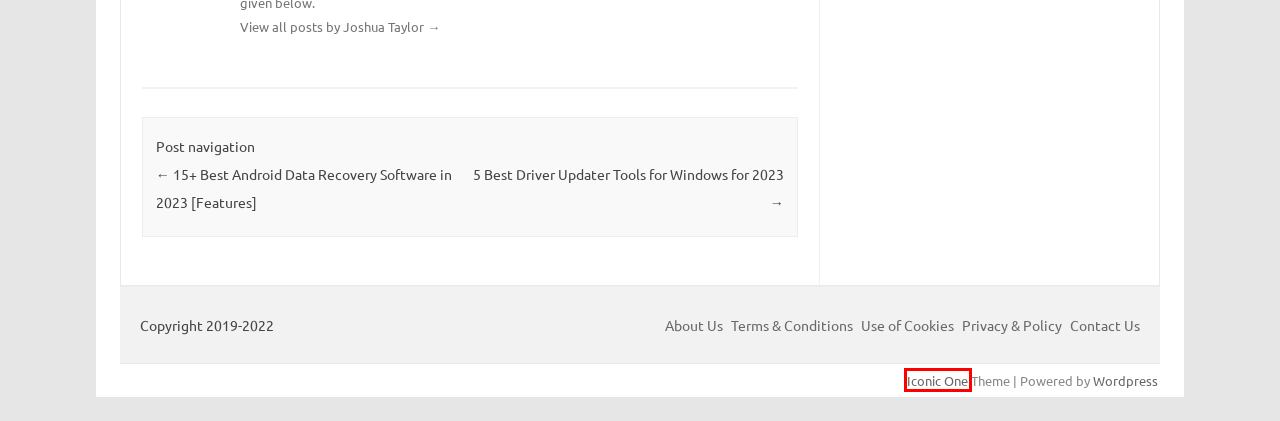You are given a screenshot of a webpage with a red rectangle bounding box around a UI element. Select the webpage description that best matches the new webpage after clicking the element in the bounding box. Here are the candidates:
A. Blog Tool, Publishing Platform, and CMS – WordPress.org
B. Terms and Conditions - VOIVO InfoTech
C. 15+ Best Android Data Recovery Software in 2023 [Features] - VOIVO InfoTech
D. About Us - VOIVO InfoTech
E. Use of Cookies - VOIVO InfoTech
F. Contact Us - VOIVO InfoTech
G. Iconic One - Fully Responsive WordPress Blog Theme
H. Privacy Policy - VOIVO InfoTech

G